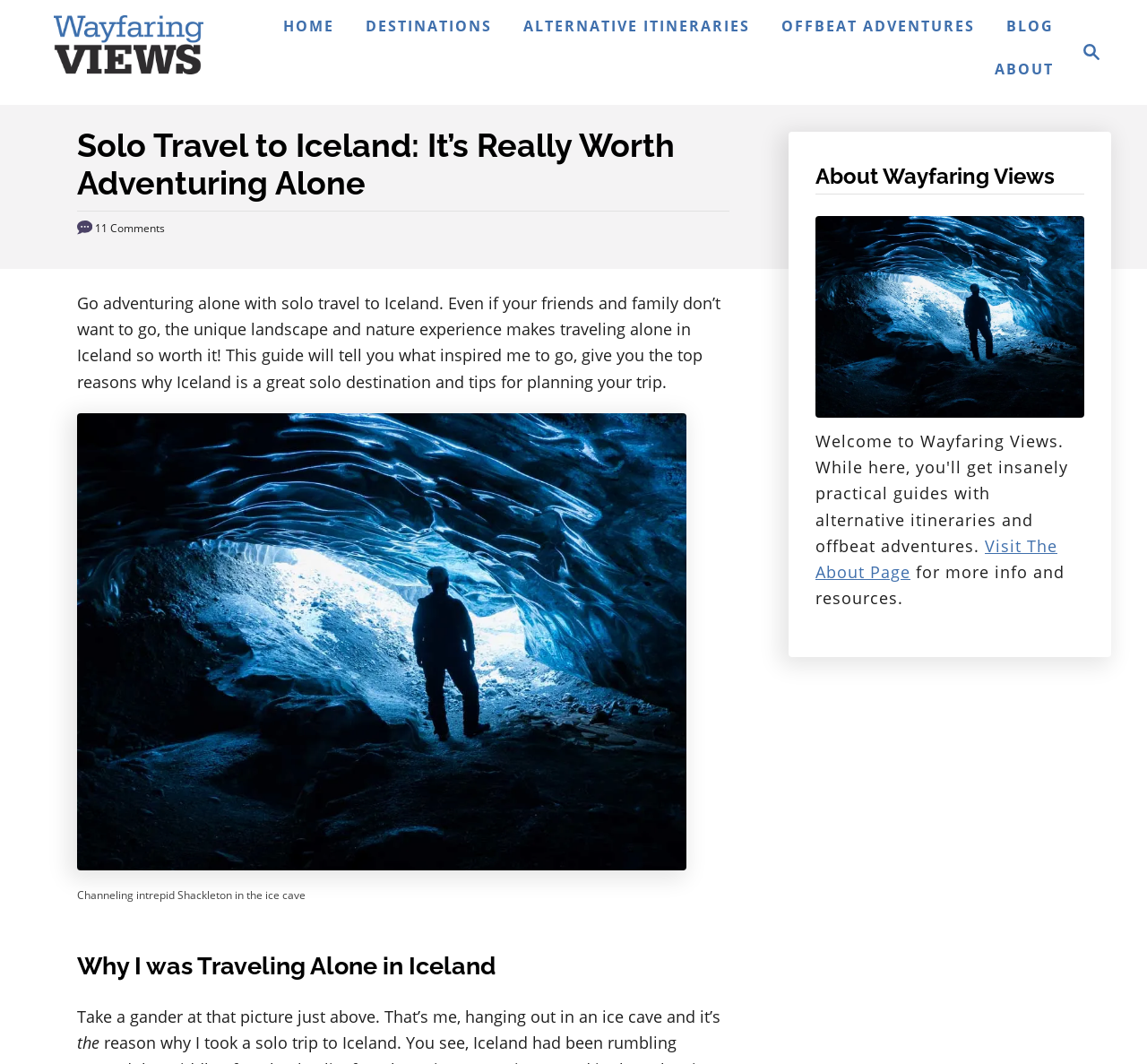Please identify the bounding box coordinates of the element I need to click to follow this instruction: "Go to the home page".

[0.239, 0.008, 0.299, 0.041]